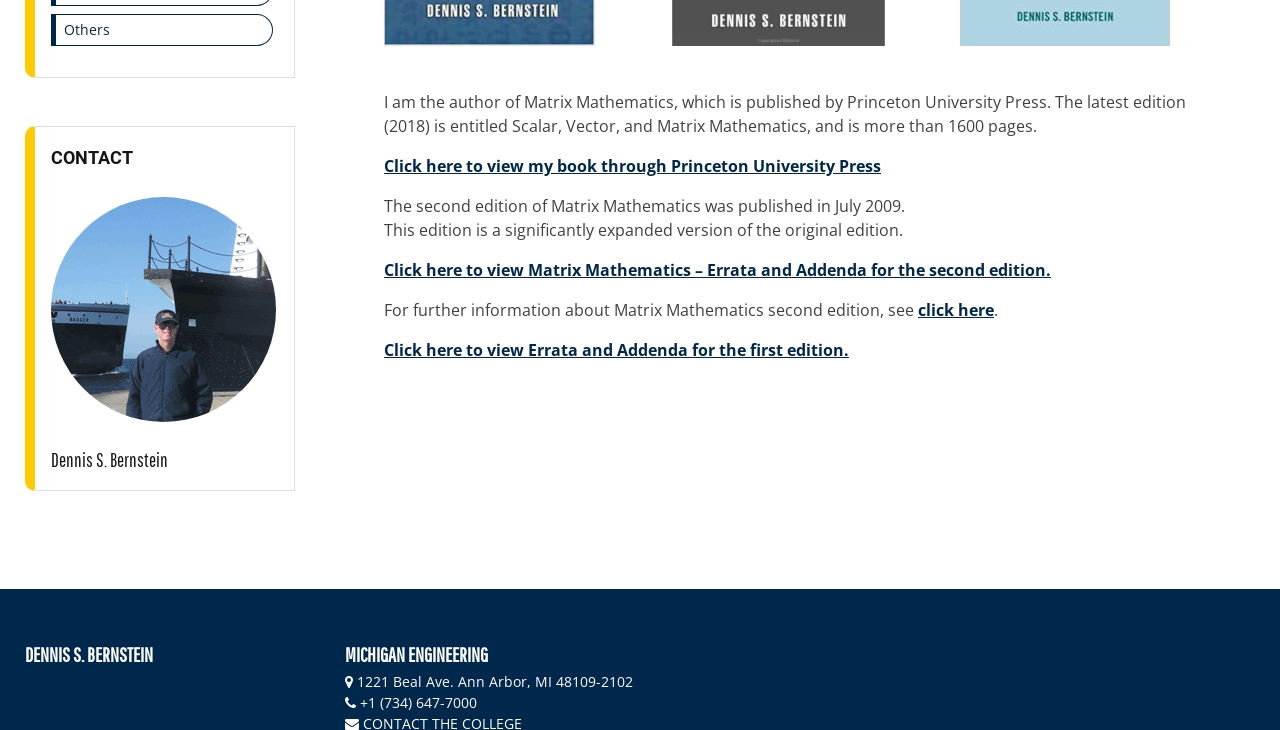From the element description Others, predict the bounding box coordinates of the UI element. The coordinates must be specified in the format (top-left x, top-left y, bottom-right x, bottom-right y) and should be within the 0 to 1 range.

[0.044, 0.021, 0.092, 0.061]